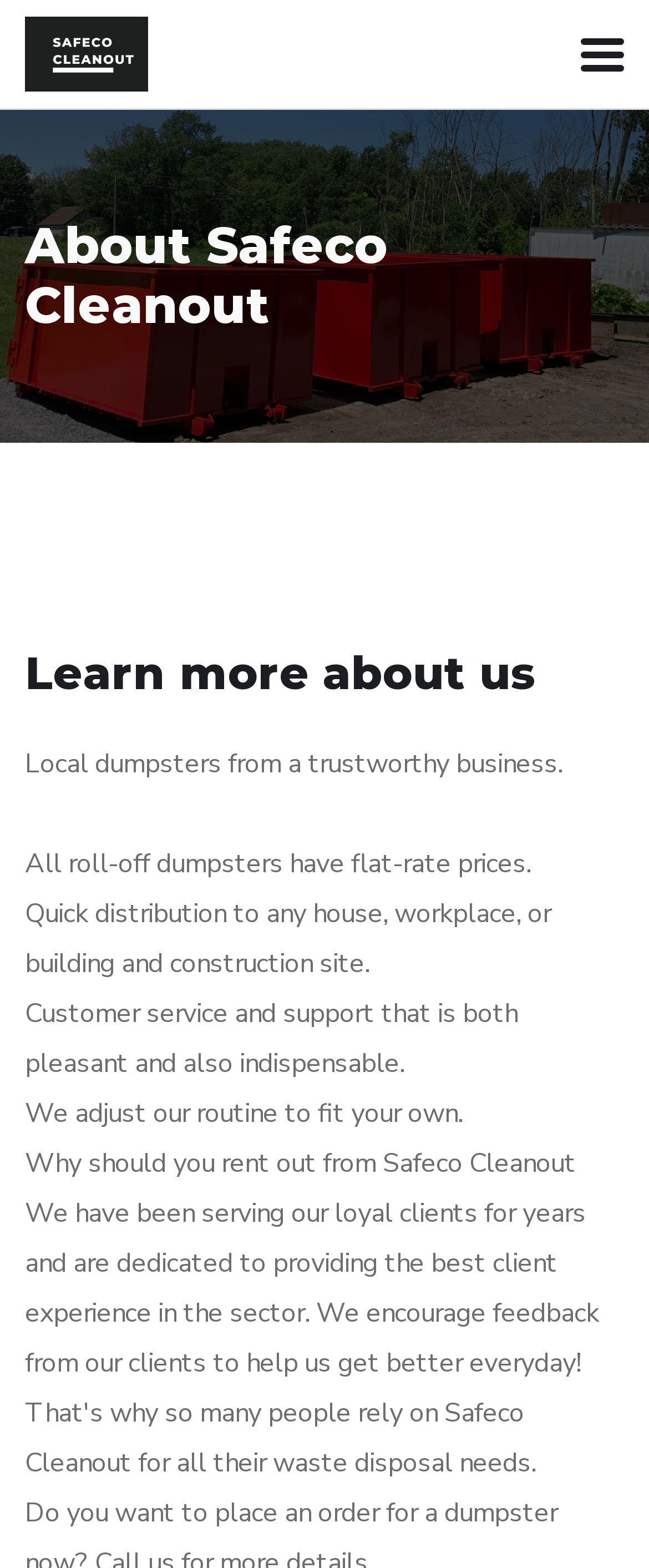Write a detailed summary of the webpage, including text, images, and layout.

The webpage is about Safeco Cleanout, a dumpster rental service. At the top left of the page, there is a link and an image with the company's name and service description. Below this, there is a prominent heading that reads "About Safeco Cleanout". 

Further down, there is another heading that says "Learn more about us". This is followed by a series of paragraphs that describe the company's services and values. The first paragraph mentions that the company is a trustworthy business that provides local dumpsters. The second paragraph highlights the flat-rate prices of their roll-off dumpsters. The third paragraph emphasizes the quick distribution of dumpsters to various locations. The fourth paragraph focuses on the company's customer service and support. The fifth paragraph mentions the flexibility of their routine to fit individual needs.

On the top right side of the page, there is a button with no text. At the bottom right, there is a link with a font awesome icon, possibly a social media link or a call-to-action button. Overall, the webpage provides an overview of Safeco Cleanout's services and values, with a focus on their unique selling points and customer-centric approach.